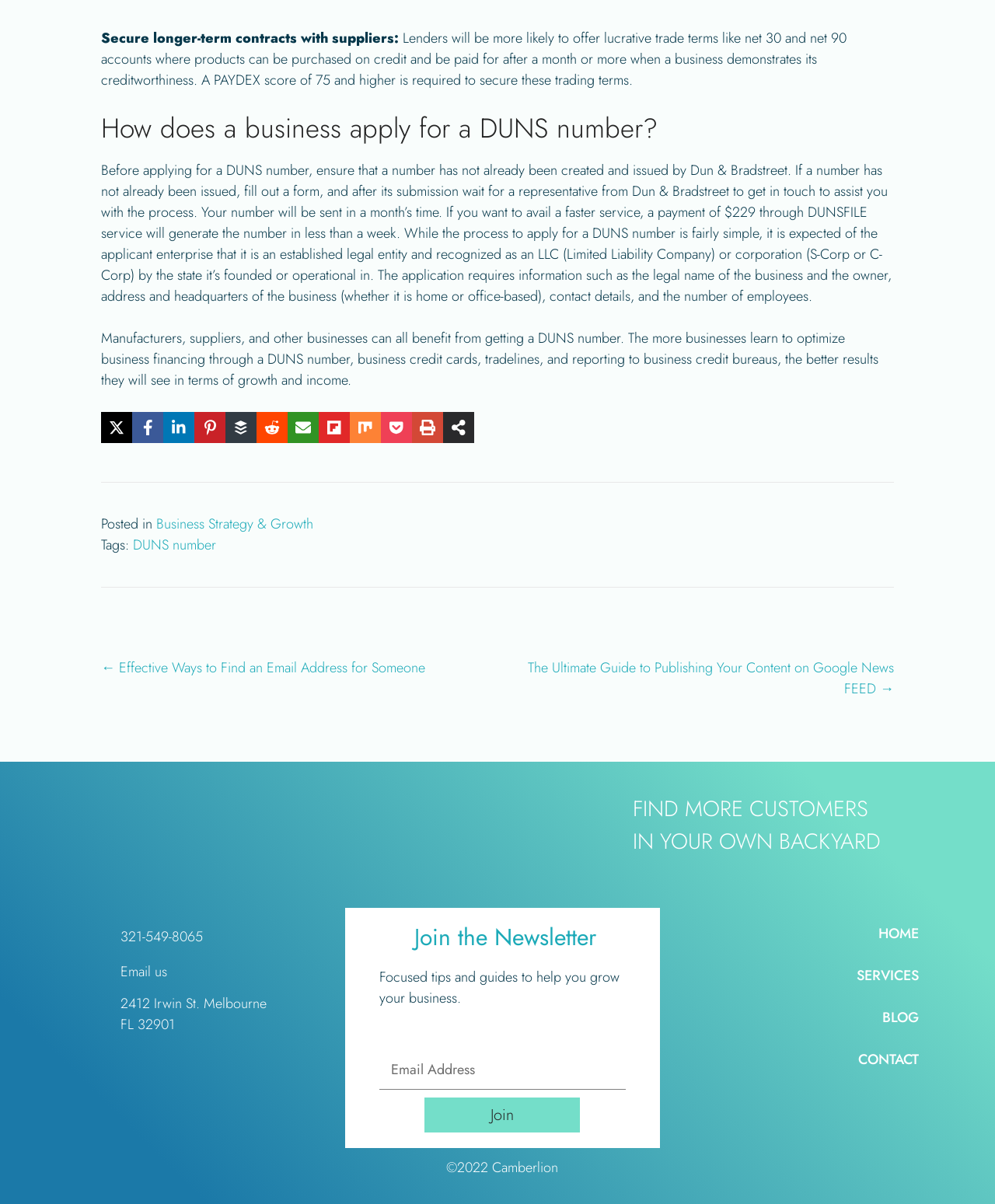Please examine the image and answer the question with a detailed explanation:
What is the phone number to contact?

The phone number can be found in the footer section of the webpage, where it is written '321-549-8065' next to a phone handset line vector icon.